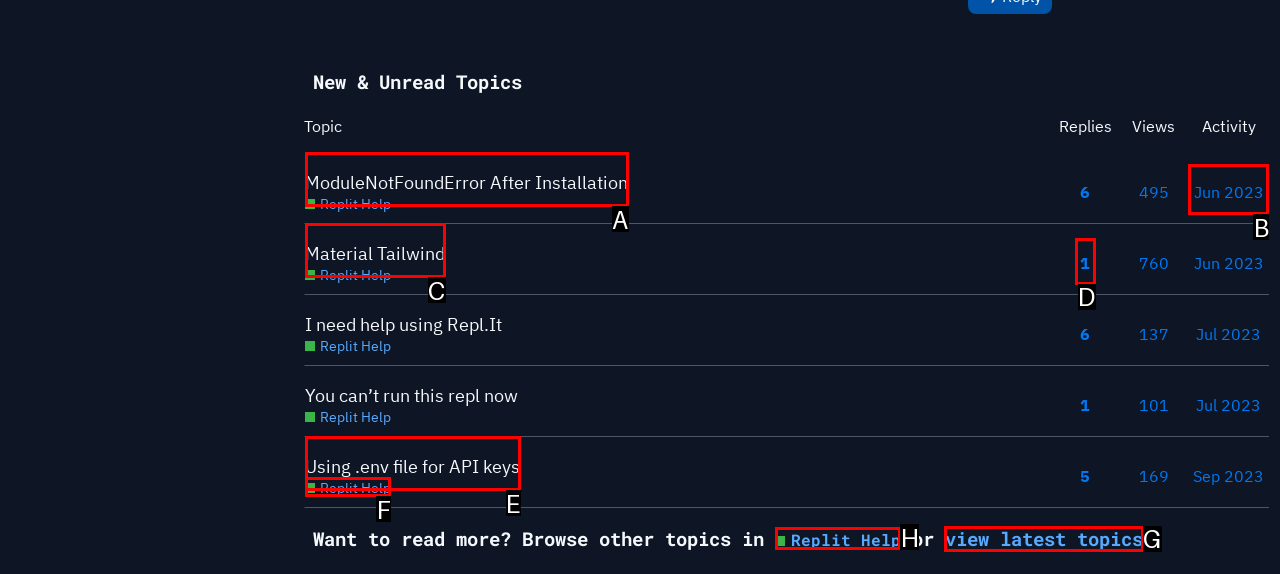Identify which lettered option completes the task: View latest topics. Provide the letter of the correct choice.

G